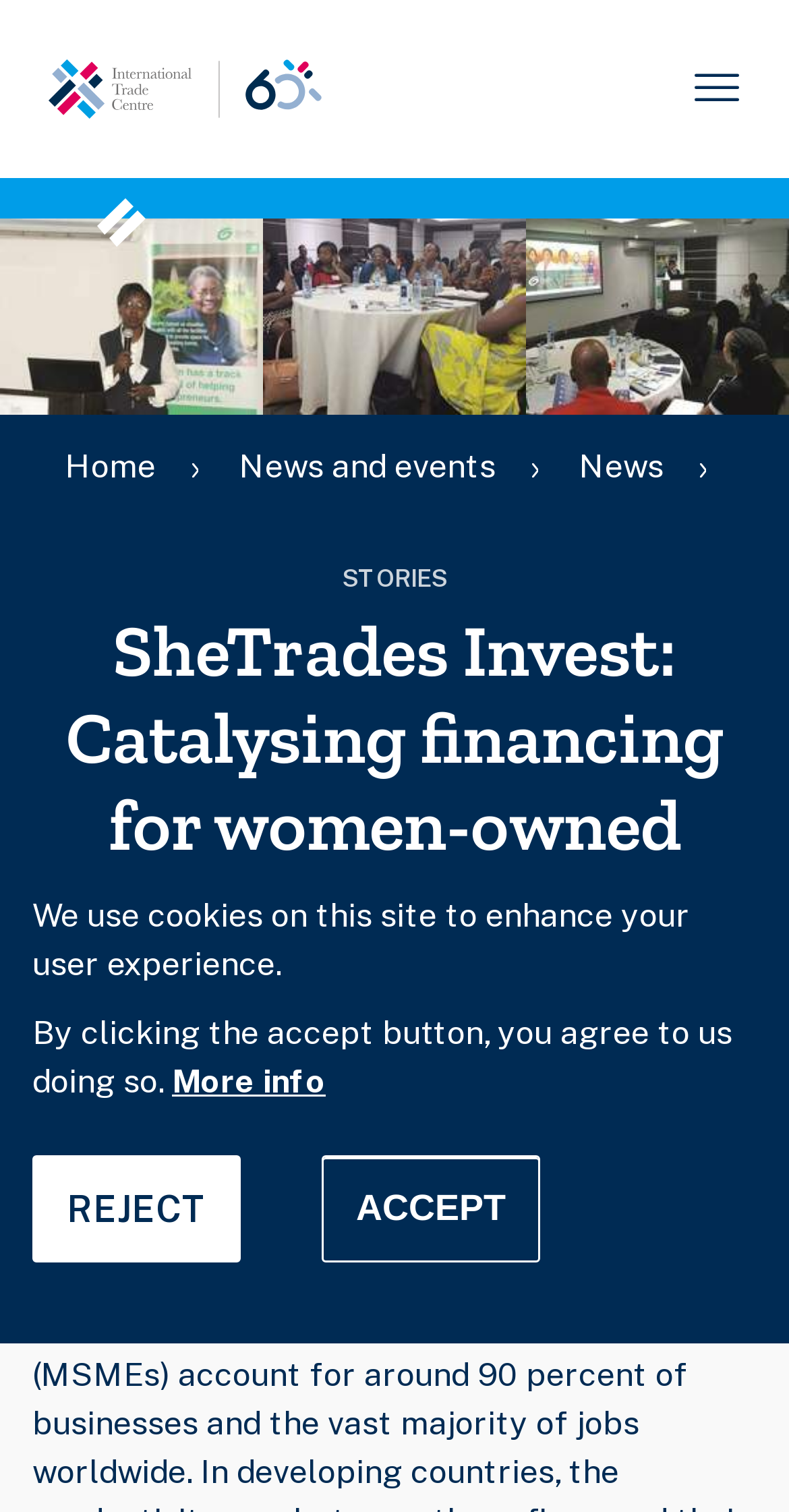Identify the bounding box for the described UI element: "News and events".

[0.303, 0.295, 0.628, 0.321]